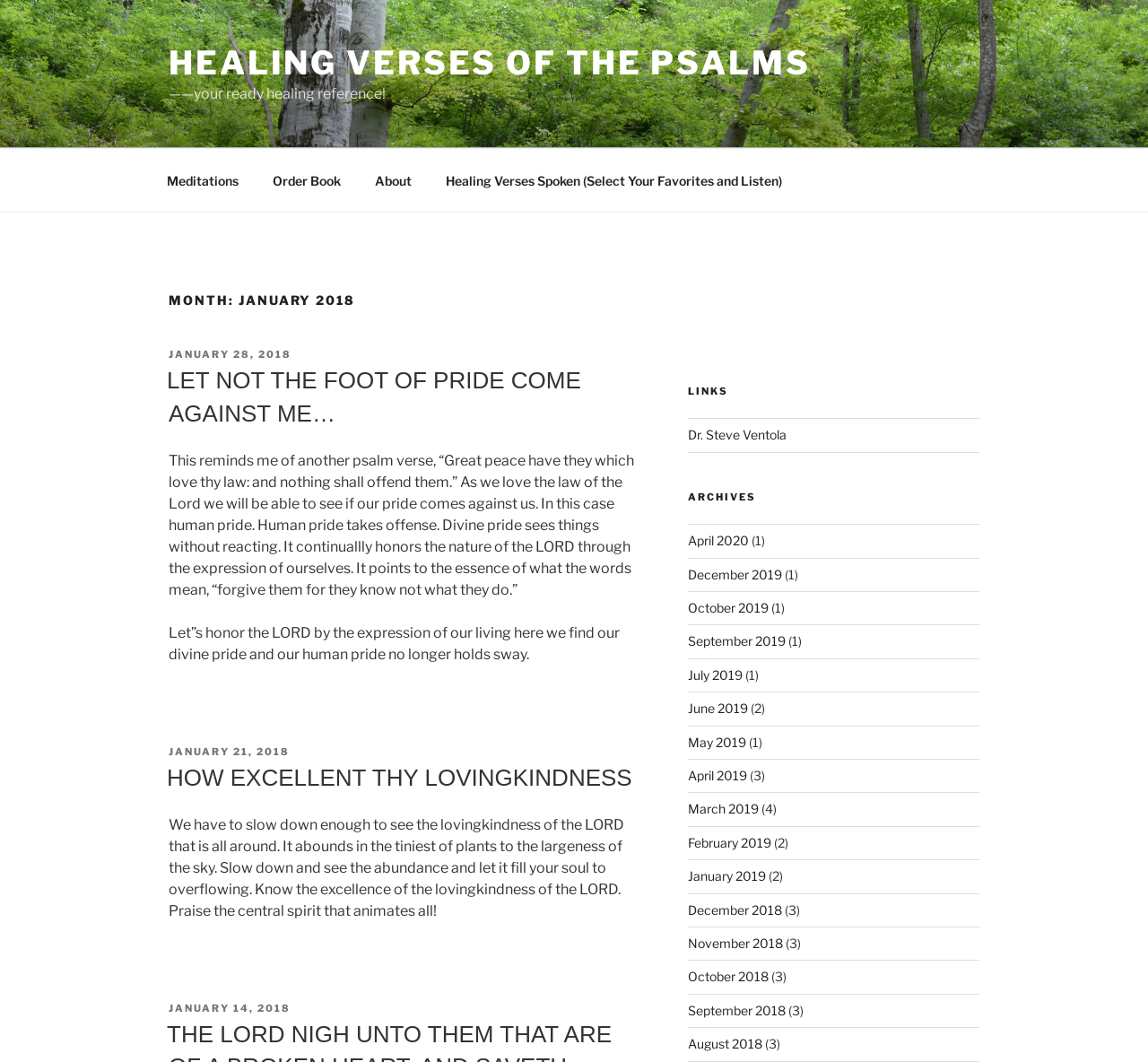Could you provide the bounding box coordinates for the portion of the screen to click to complete this instruction: "Click on 'Meditations'"?

[0.131, 0.149, 0.221, 0.19]